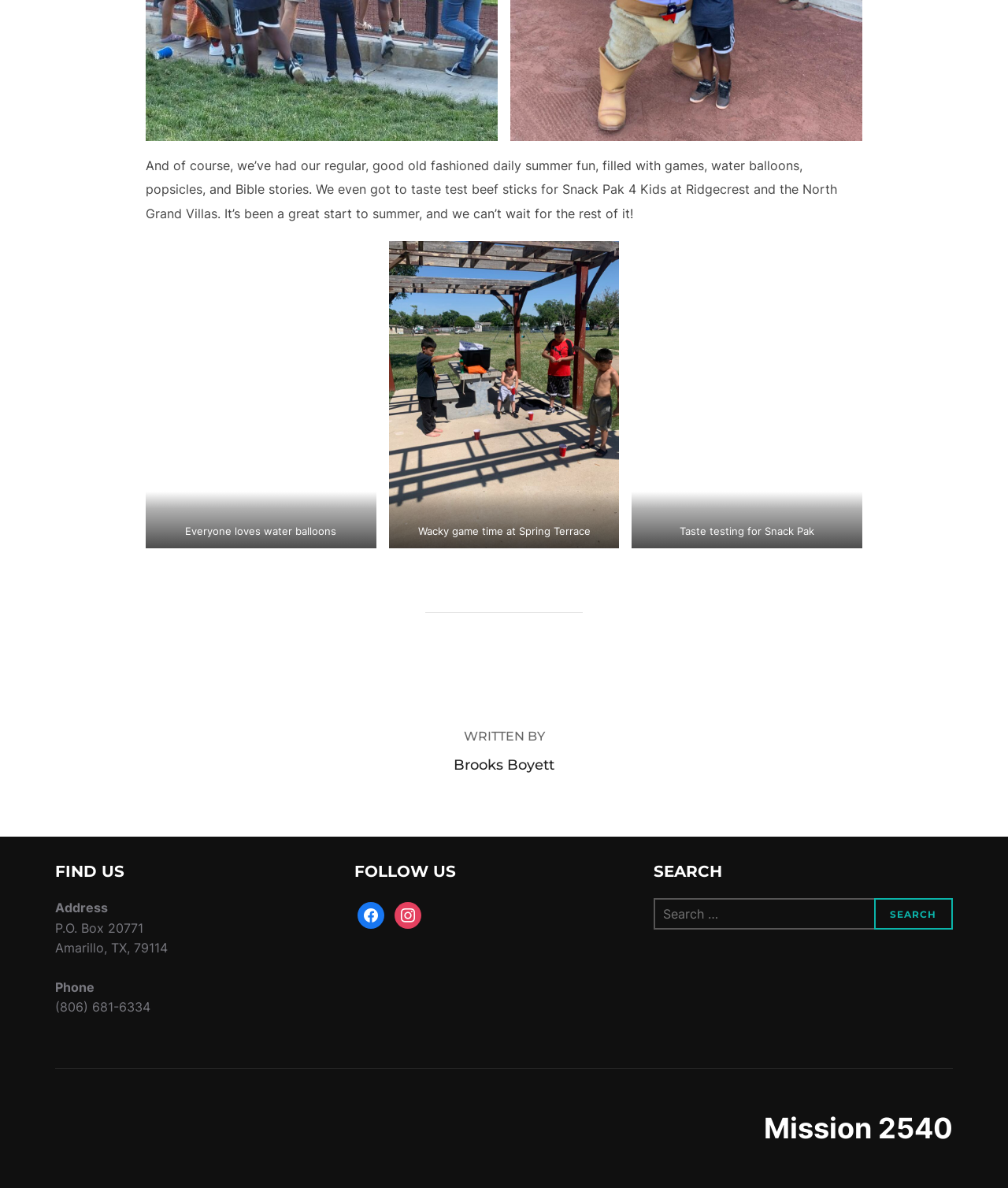Show me the bounding box coordinates of the clickable region to achieve the task as per the instruction: "Call the phone number".

[0.055, 0.841, 0.149, 0.854]